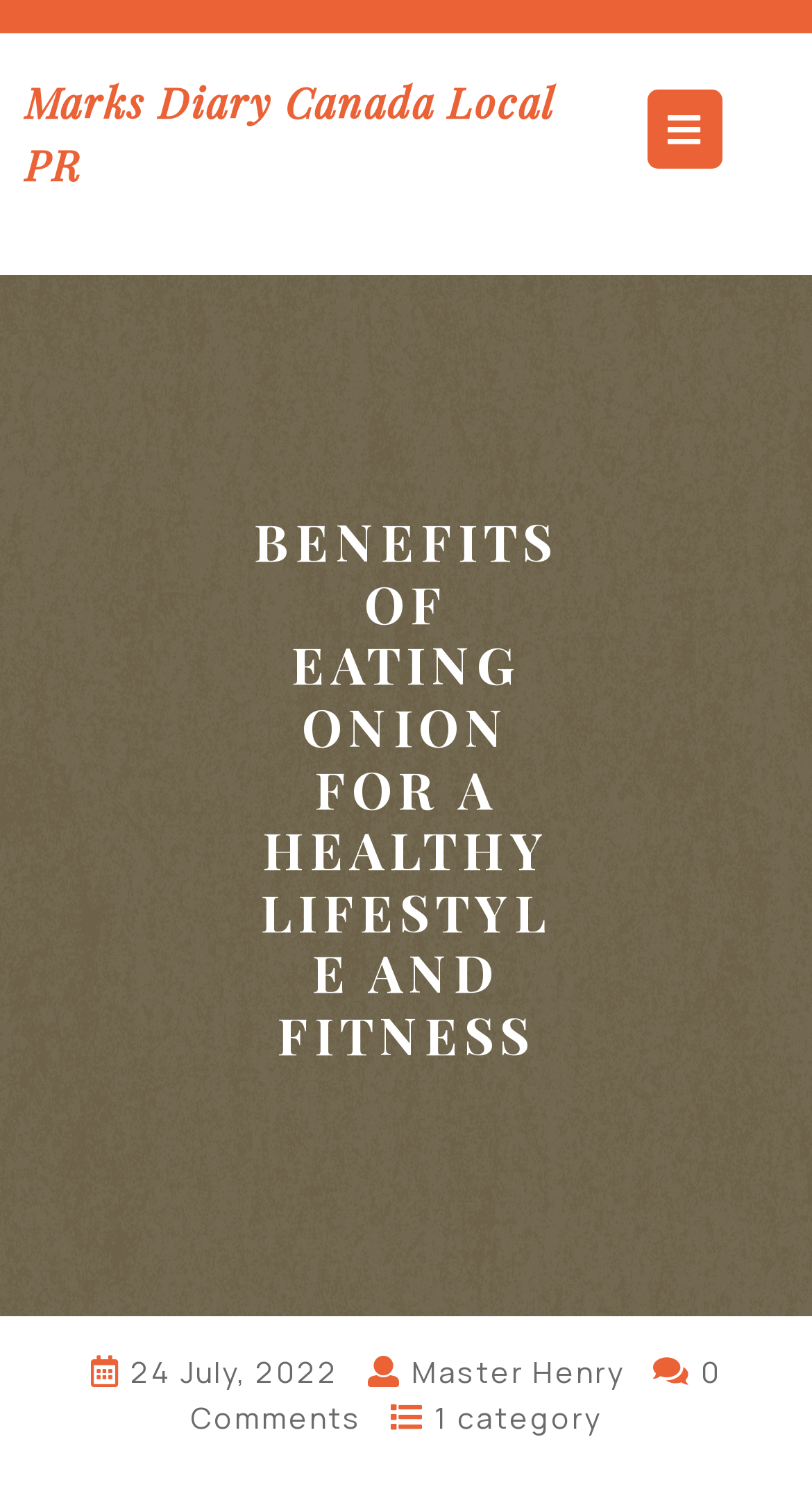Extract the top-level heading from the webpage and provide its text.

Marks Diary Canada Local PR